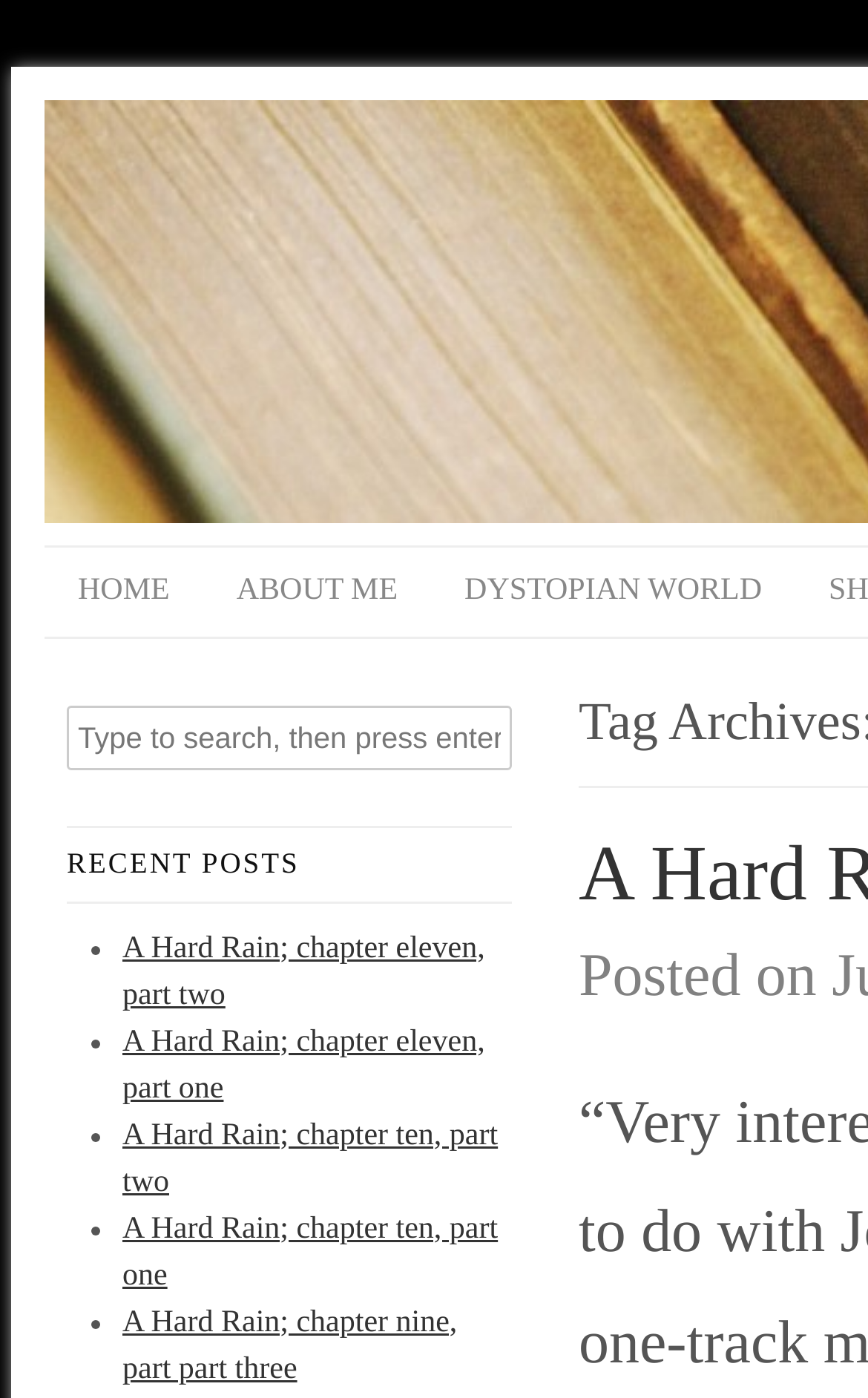What is the position of the 'DYSTOPIAN WORLD' link?
Please look at the screenshot and answer in one word or a short phrase.

Third